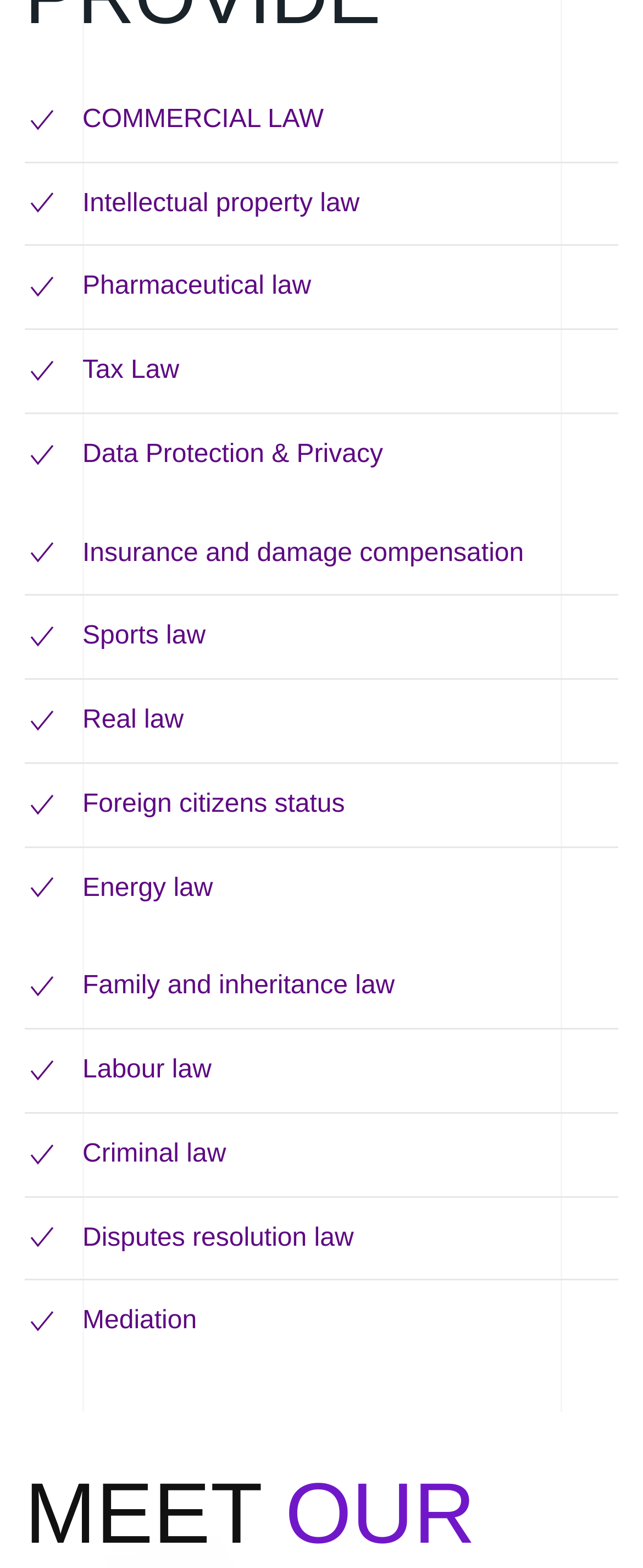Is there a law category related to sports?
From the screenshot, provide a brief answer in one word or phrase.

Yes